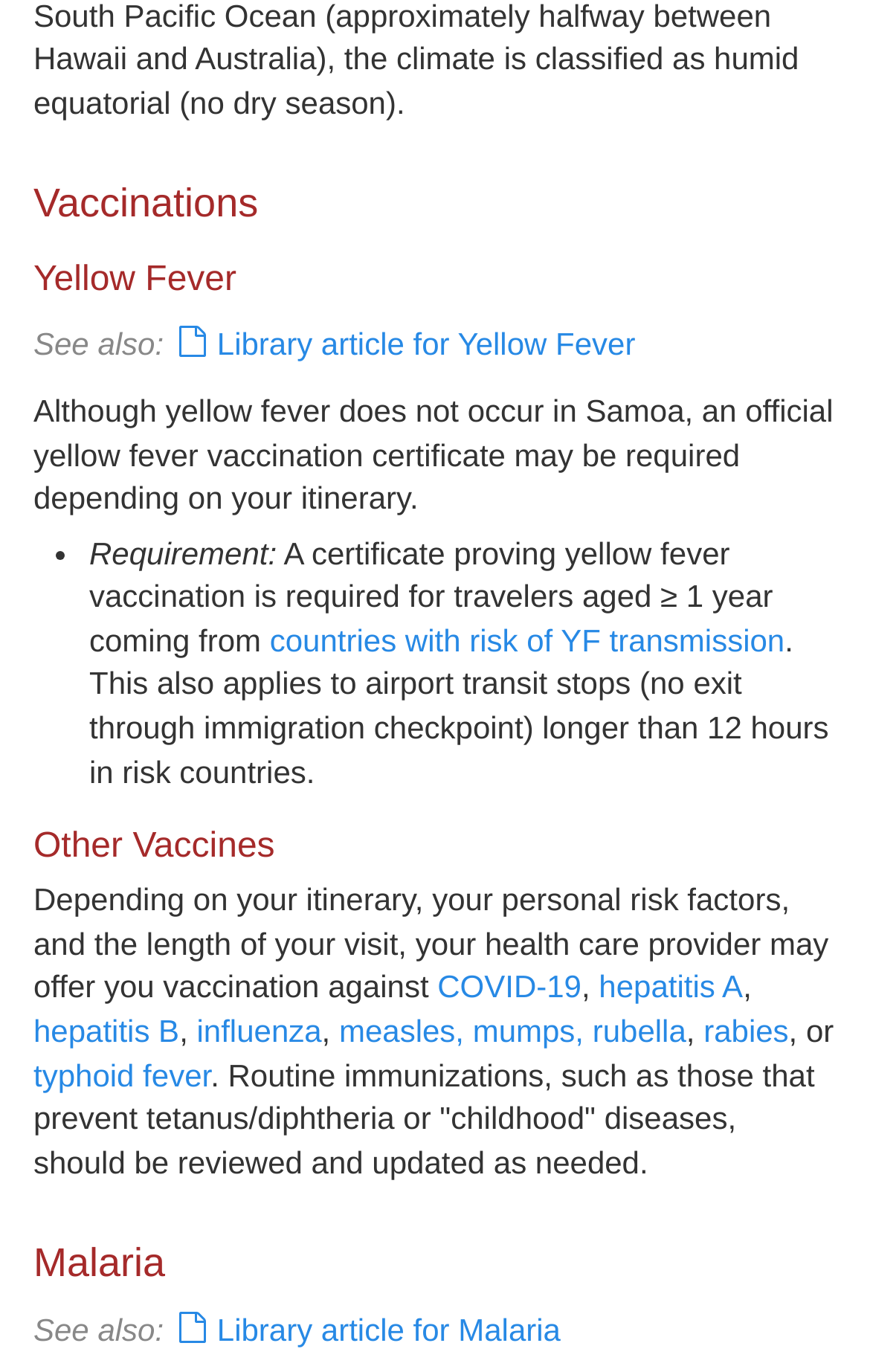What is the purpose of the 'Malaria' section on the webpage?
Give a one-word or short-phrase answer derived from the screenshot.

To provide information on malaria